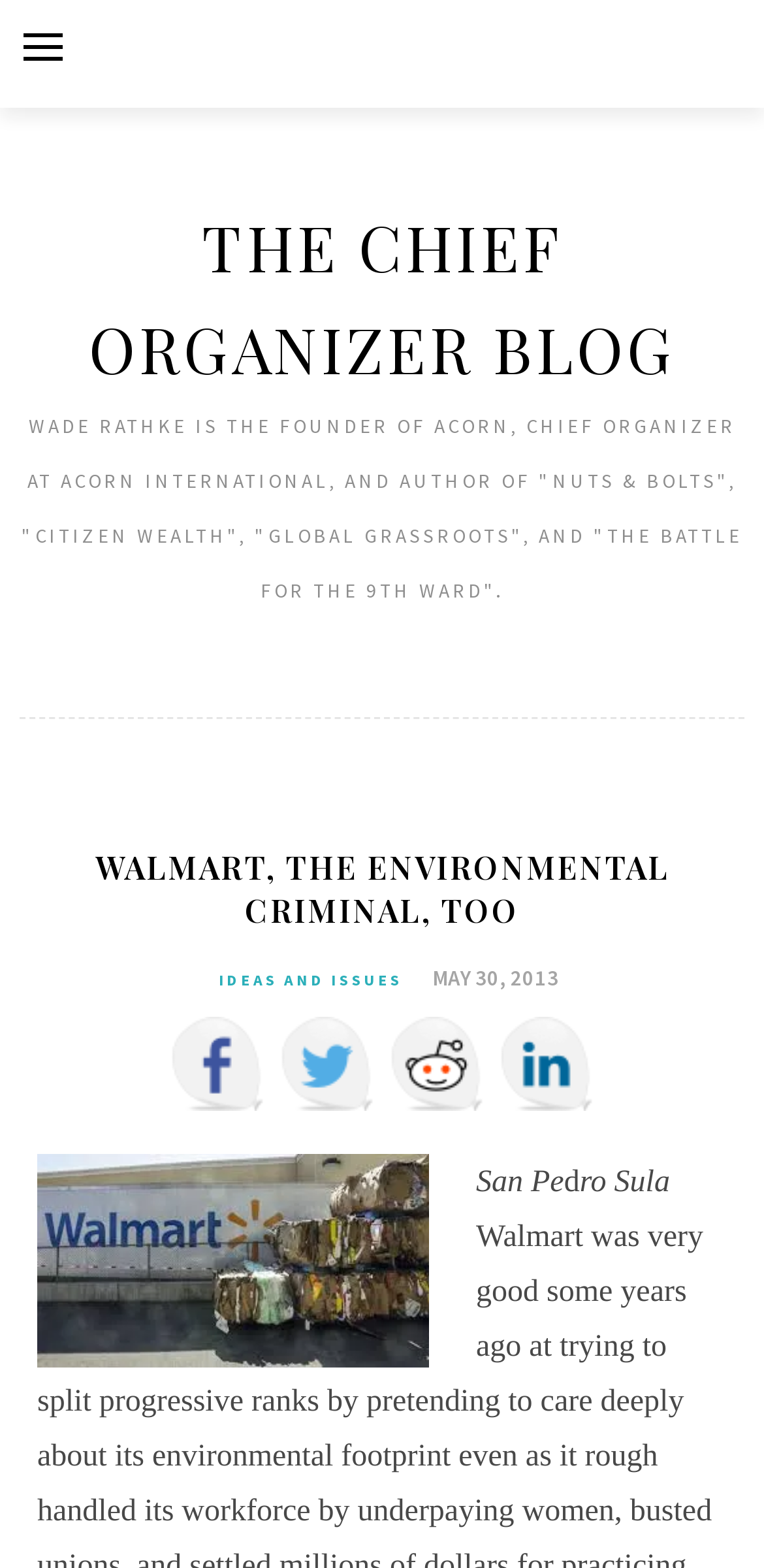Extract the main heading from the webpage content.

THE CHIEF ORGANIZER BLOG